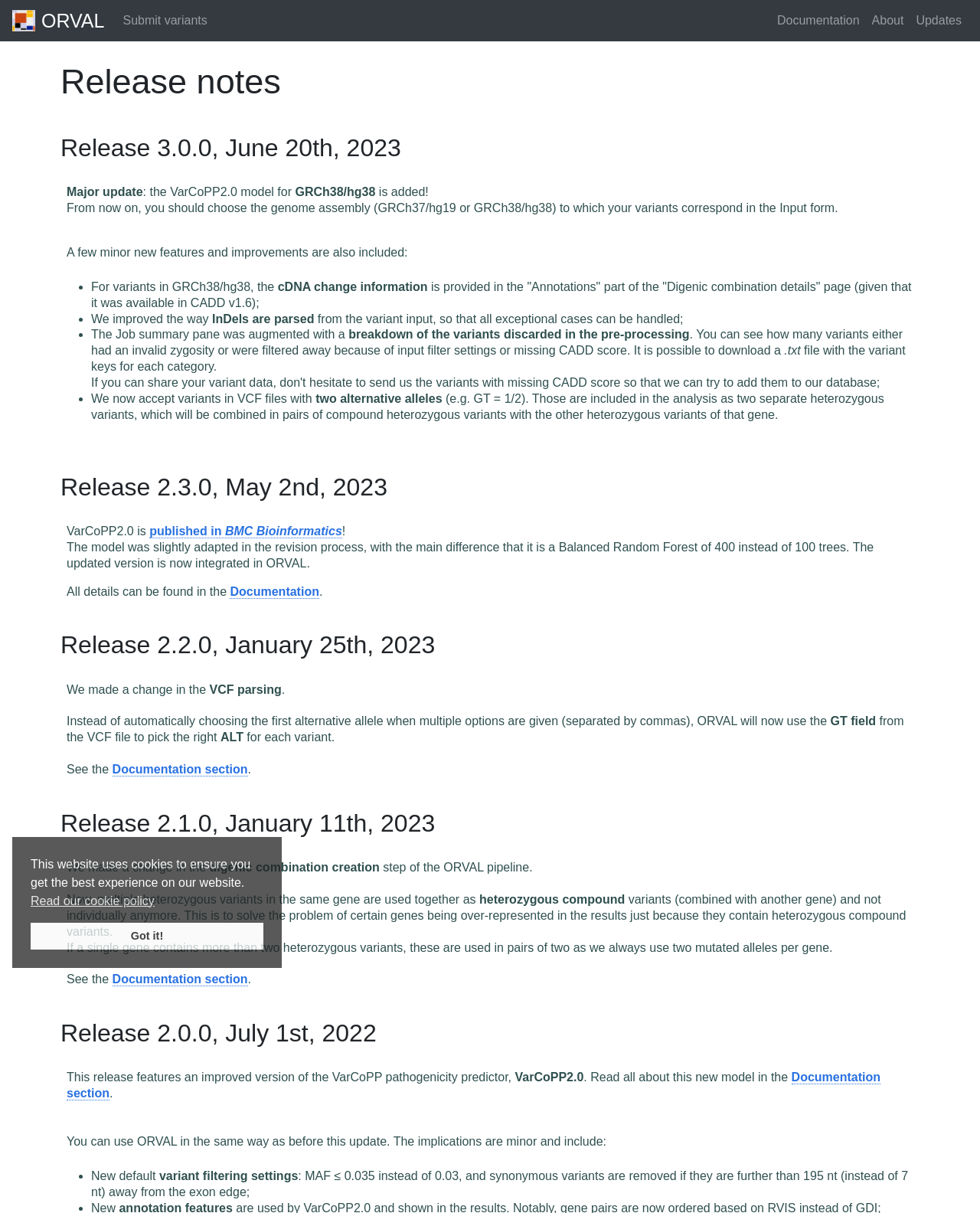Write an exhaustive caption that covers the webpage's main aspects.

The webpage is for ORVAL, a bioinformatics platform that integrates tools for predicting and exploring disease-causing oligogenic variant combinations. At the top of the page, there is a logo and a navigation menu with links to "Submit variants", "Documentation", "About", and "Updates". 

Below the navigation menu, there is a section with release notes, which lists updates to the platform in reverse chronological order. Each release note includes a heading with the release version and date, followed by a brief description of the changes made in that release. The descriptions include information about new features, improvements, and changes to the platform's functionality.

The release notes section is divided into several sections, each corresponding to a specific release version. The most recent release, 3.0.0, is at the top, and the oldest release, 2.0.0, is at the bottom. Each section includes a brief summary of the changes made in that release, as well as more detailed information about specific features and improvements.

Throughout the release notes section, there are links to the "Documentation" section, which provides more detailed information about the platform's functionality and usage. There are also links to external resources, such as a publication about the VarCoPP2.0 model.

At the very top of the page, there is a notification about the use of cookies on the website, with a link to the cookie policy and a "Got it!" button to dismiss the notification.